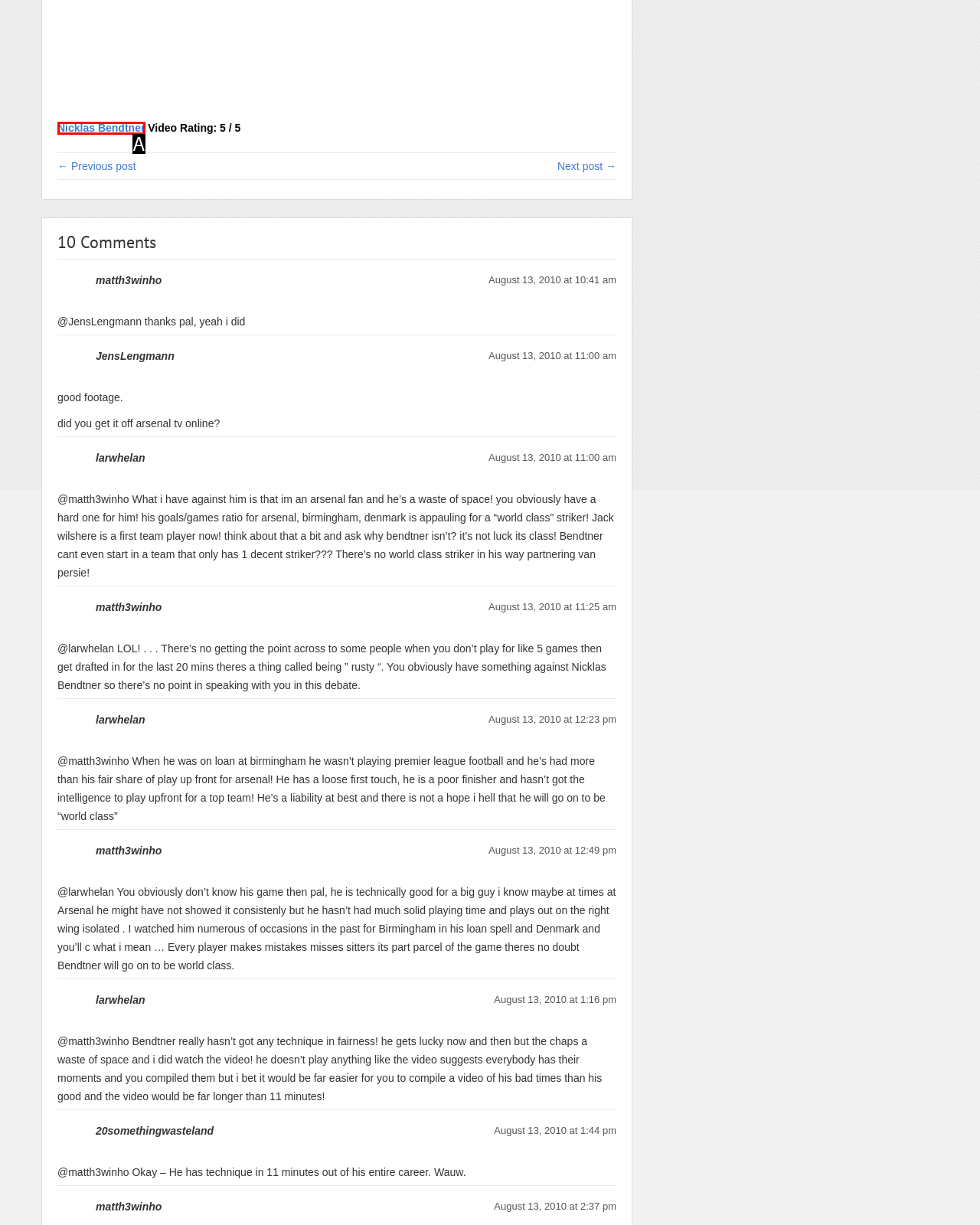From the options presented, which lettered element matches this description: Nicklas Bendtner
Reply solely with the letter of the matching option.

A